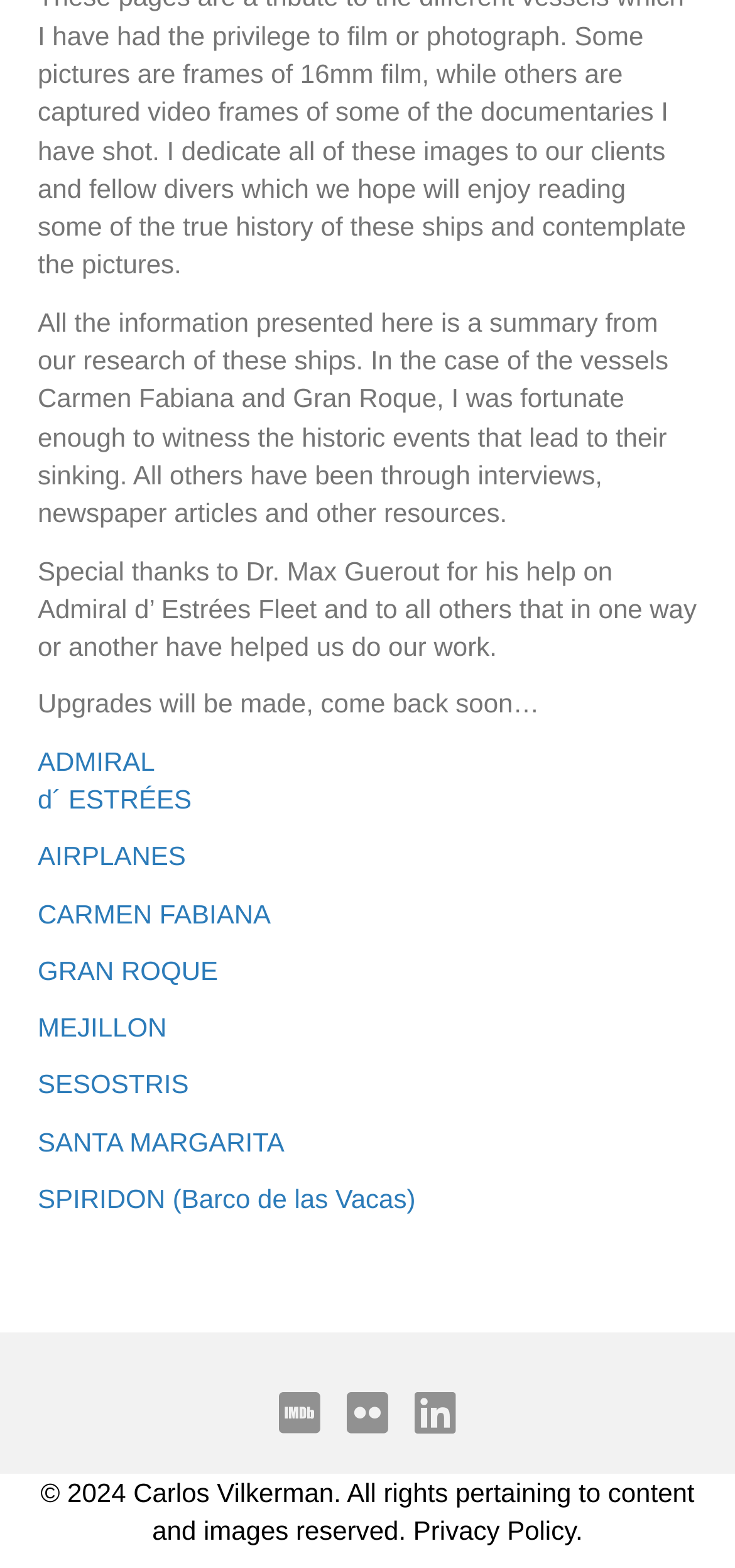Locate the bounding box of the UI element described by: "ADMIRAL d´ ESTRÉES" in the given webpage screenshot.

[0.051, 0.476, 0.261, 0.519]